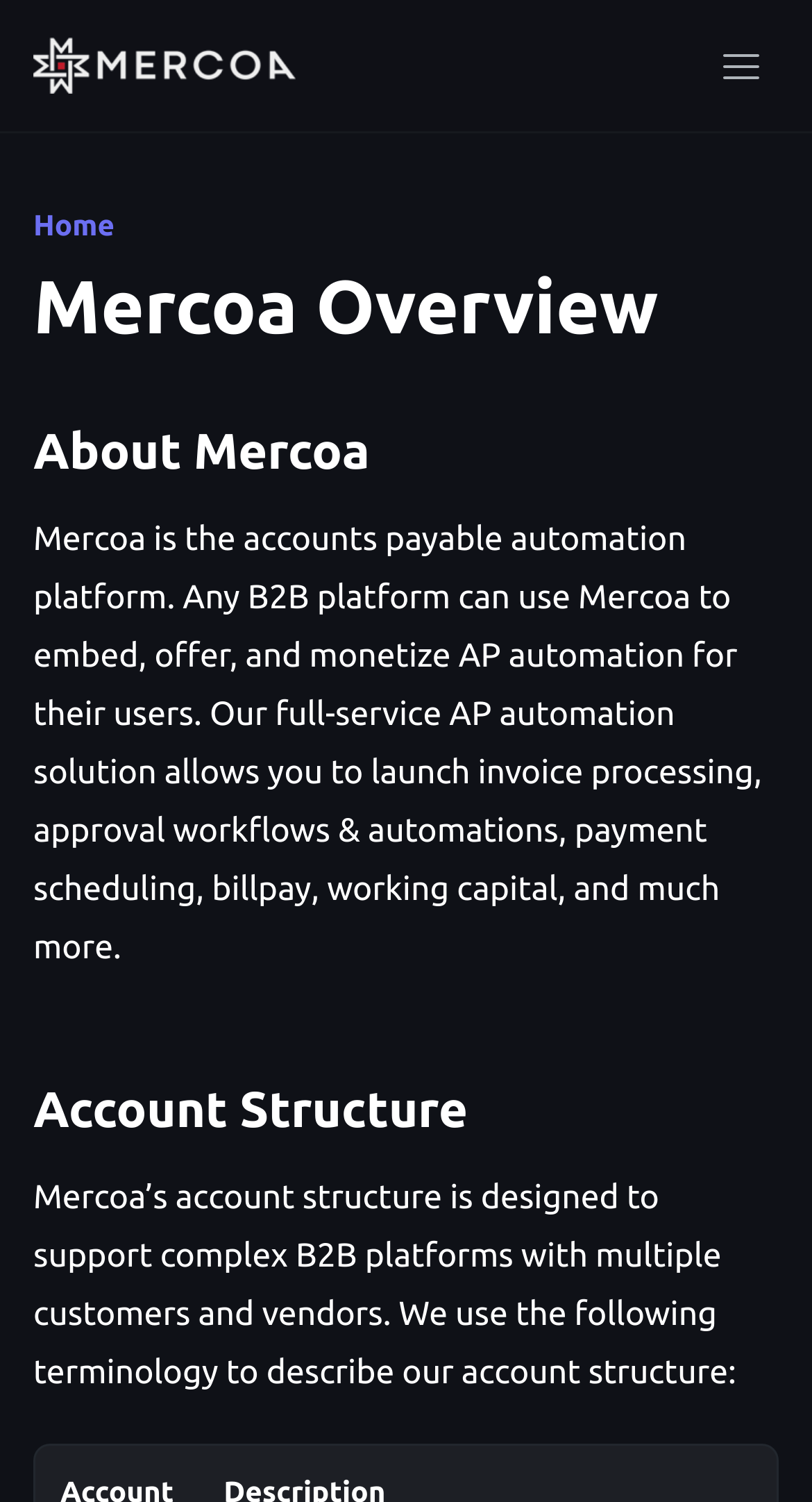What is the purpose of Mercoa?
Using the visual information, answer the question in a single word or phrase.

Embed, offer, and monetize AP automation